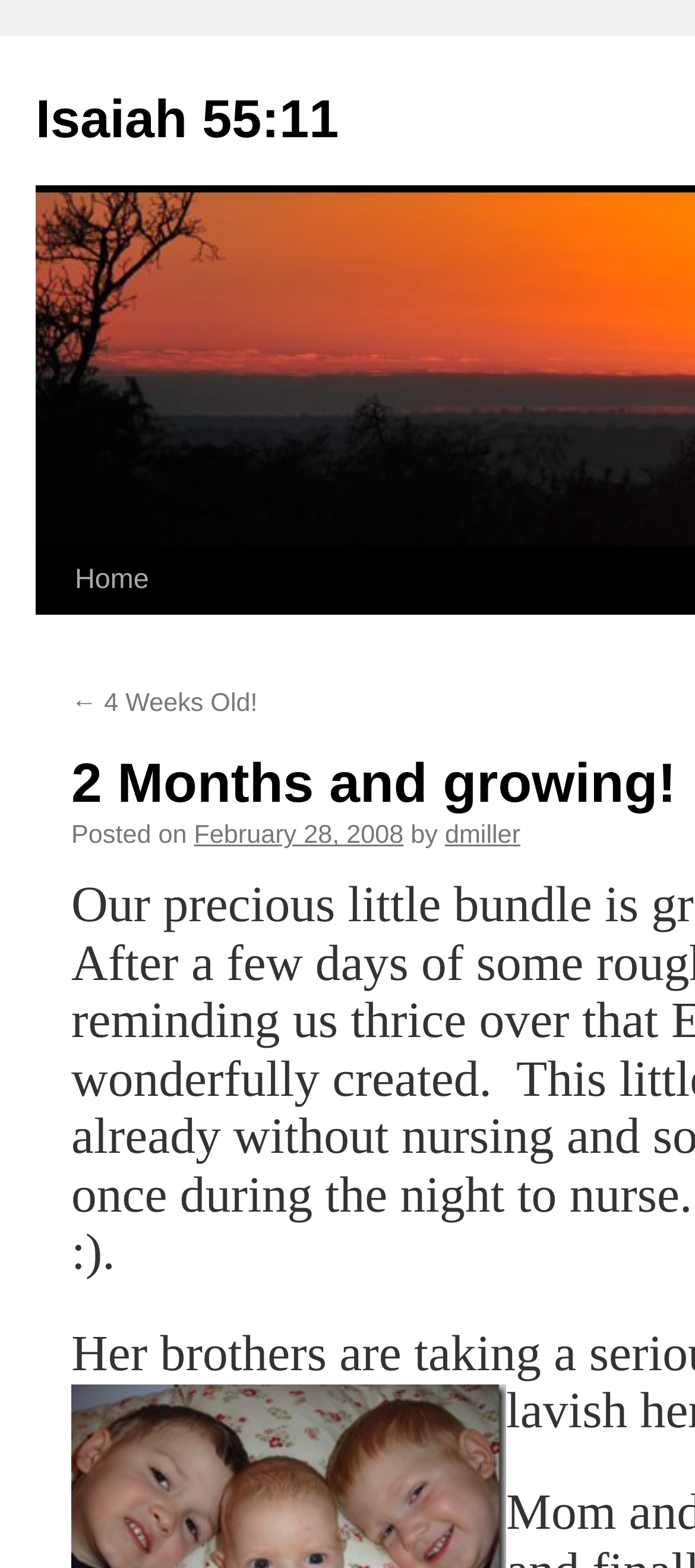What is the date of the latest post?
Give a one-word or short phrase answer based on the image.

February 28, 2008